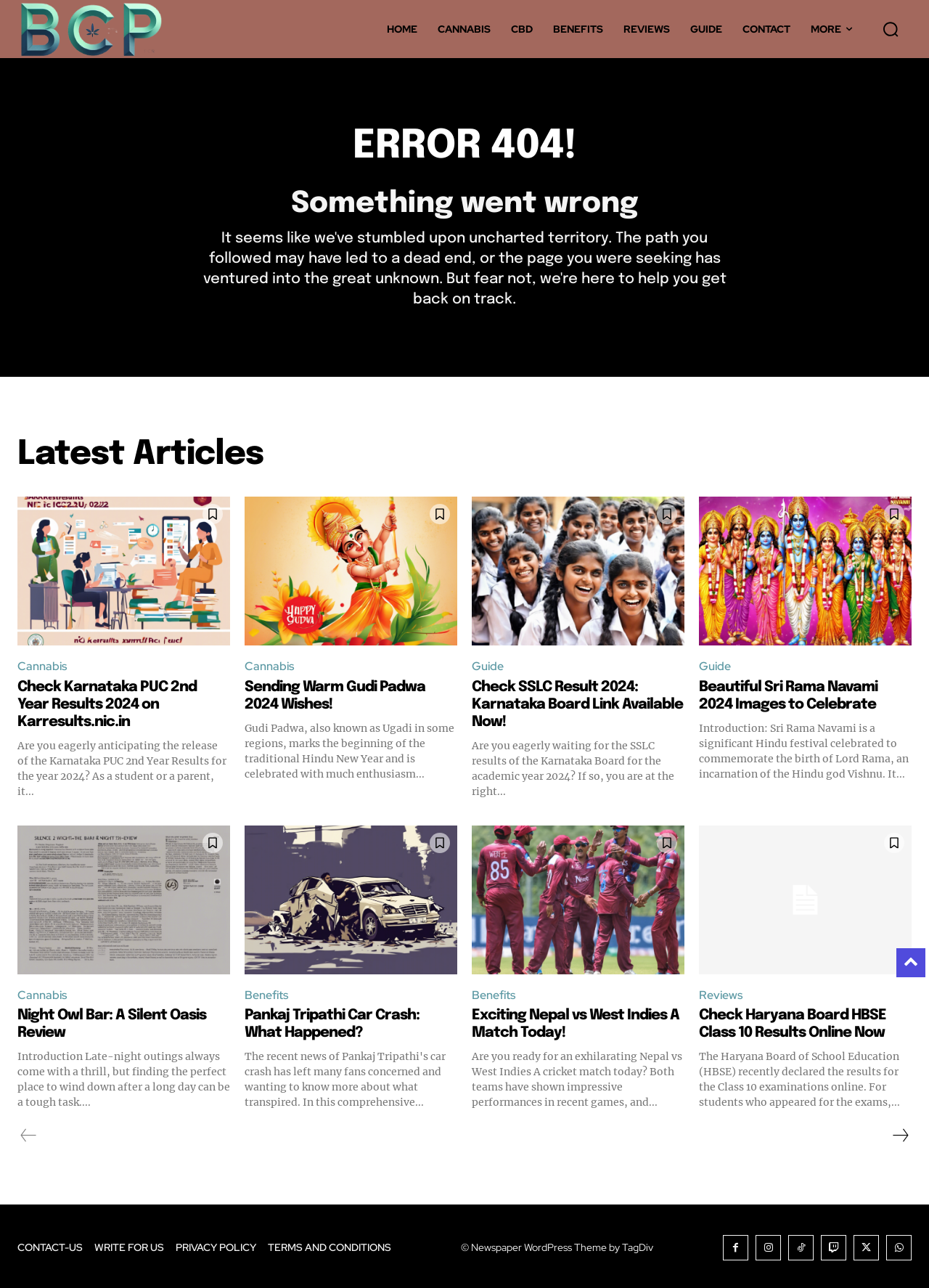Please determine the bounding box coordinates for the element that should be clicked to follow these instructions: "read the latest article about Cannabis".

[0.019, 0.508, 0.077, 0.527]